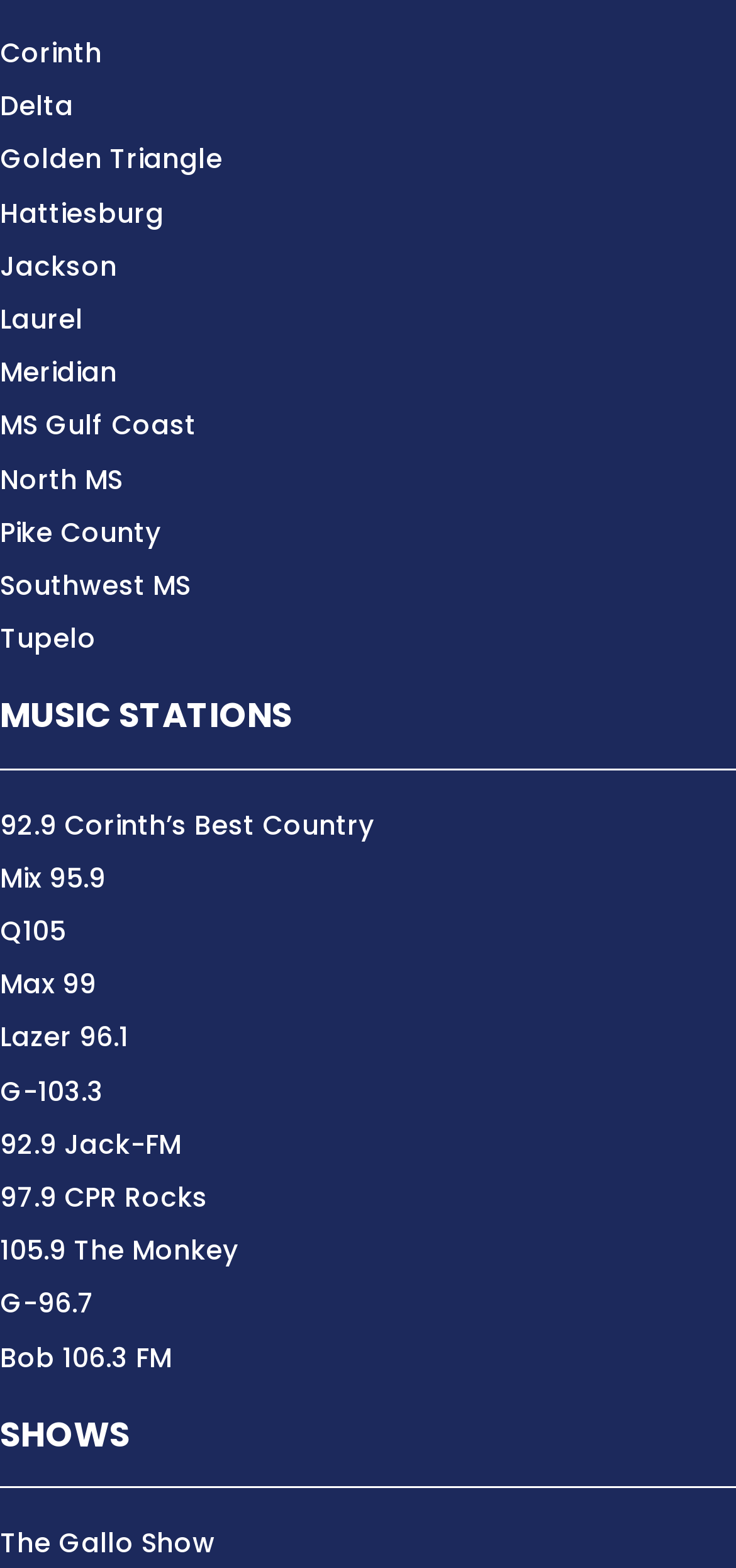Identify the bounding box coordinates for the element that needs to be clicked to fulfill this instruction: "listen to Bob 106.3 FM". Provide the coordinates in the format of four float numbers between 0 and 1: [left, top, right, bottom].

[0.0, 0.849, 0.233, 0.877]